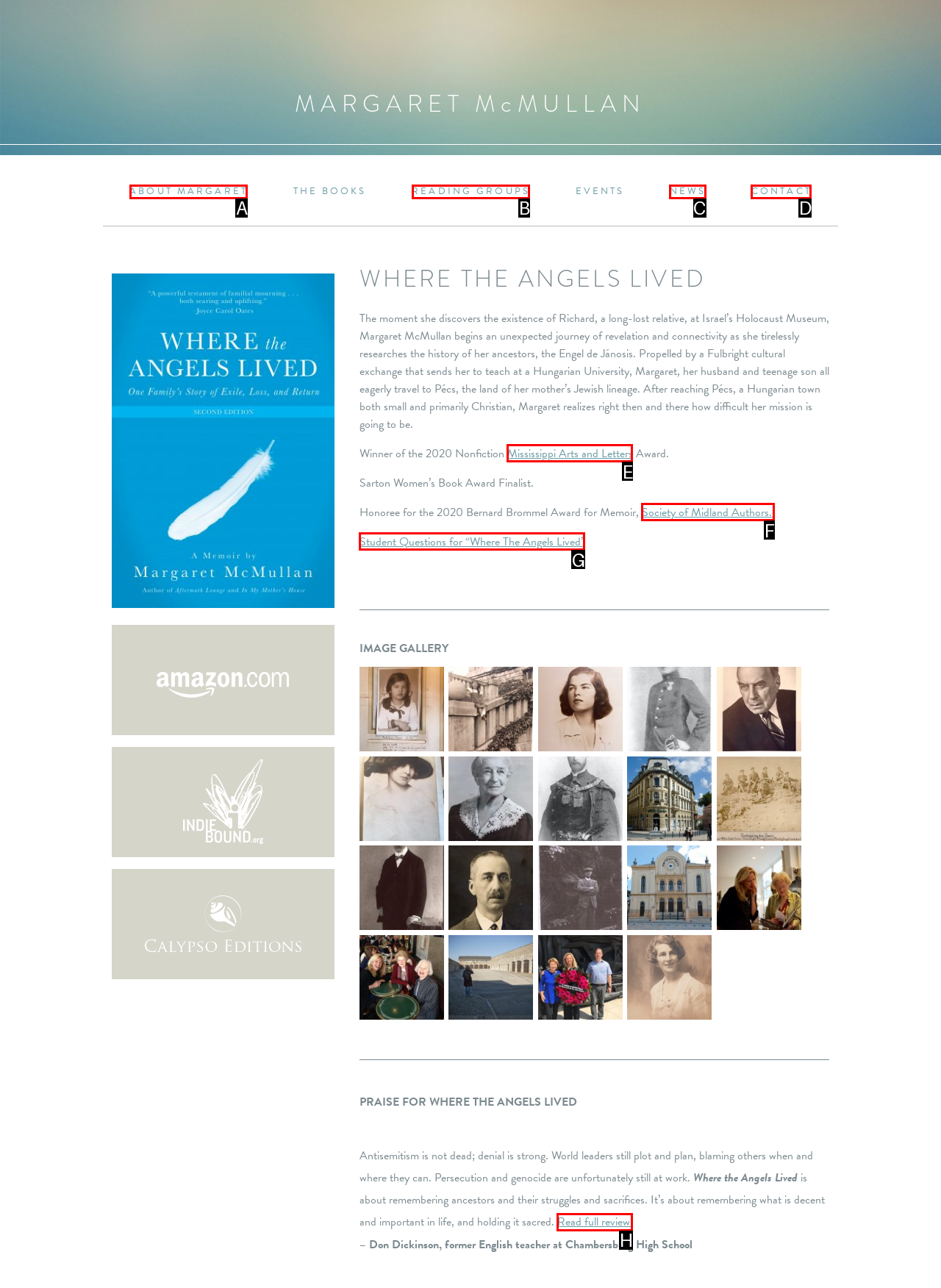From the choices provided, which HTML element best fits the description: Society of Midland Authors.? Answer with the appropriate letter.

F